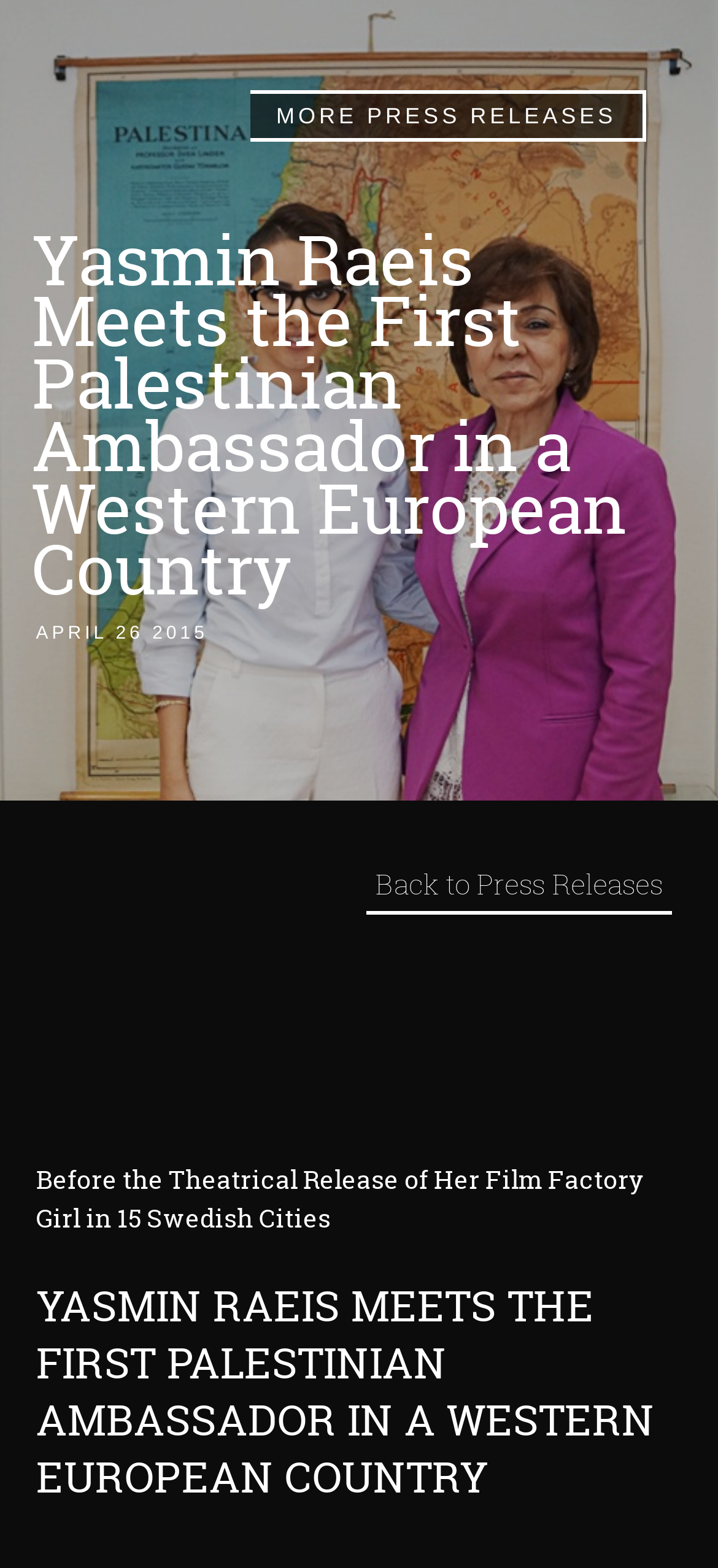Provide a brief response in the form of a single word or phrase:
What is the title of the film mentioned?

Factory Girl